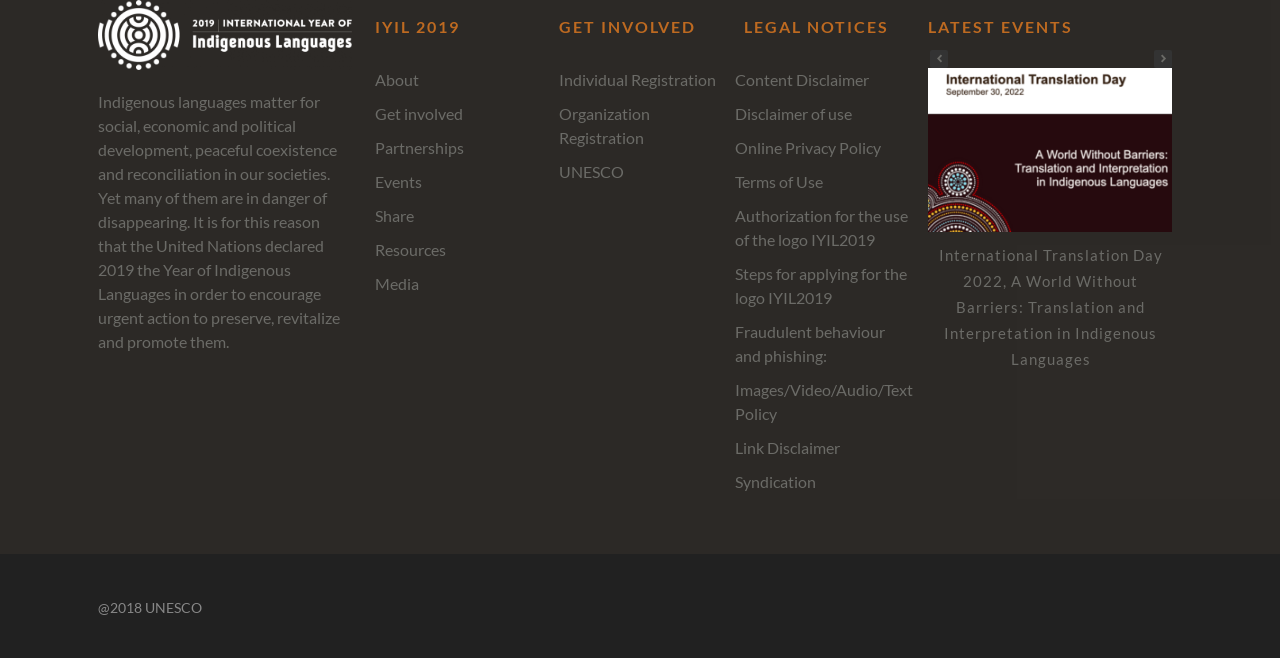Show the bounding box coordinates of the region that should be clicked to follow the instruction: "Click on the 'Next Posts' button."

[0.902, 0.076, 0.916, 0.103]